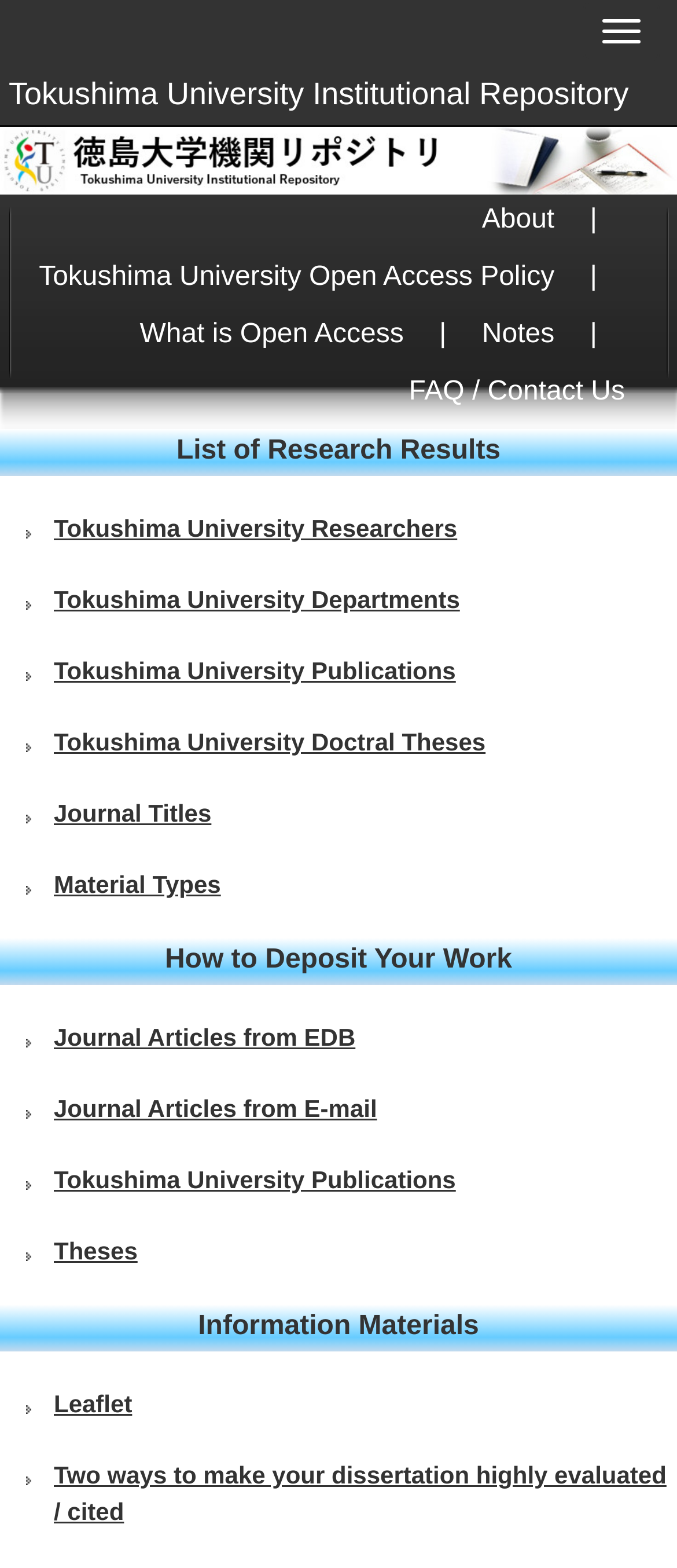Identify and provide the text content of the webpage's primary headline.

The contribution of mesangial cell proliferation to progressive glomerular injury